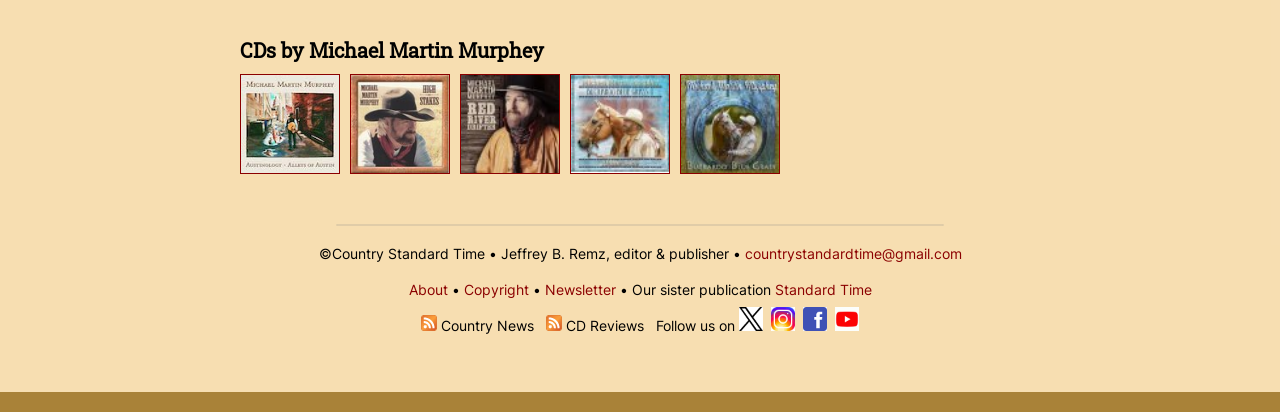How many albums are listed on the webpage?
Please provide a single word or phrase as your answer based on the screenshot.

5